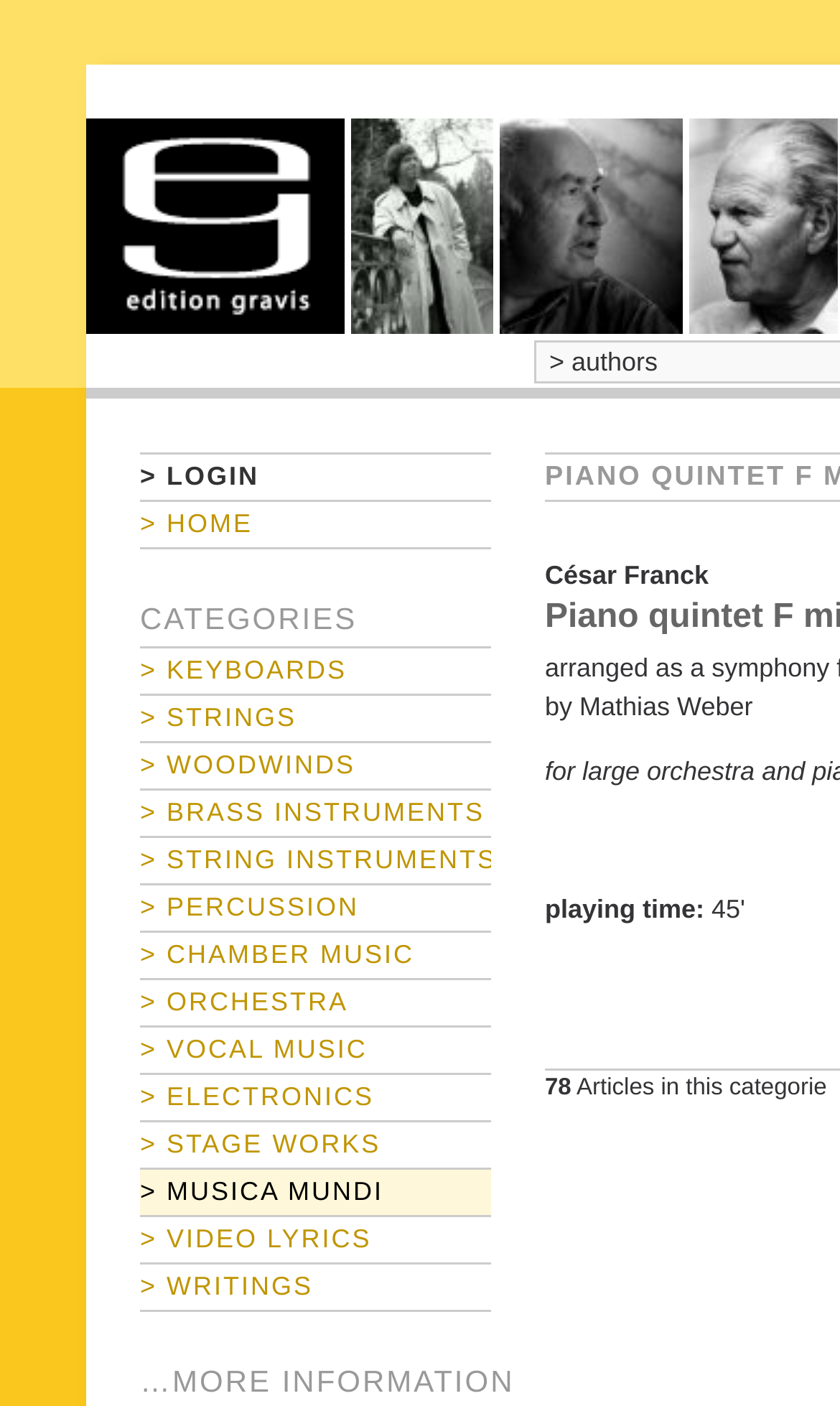Answer in one word or a short phrase: 
How many images are on the top navigation bar?

3